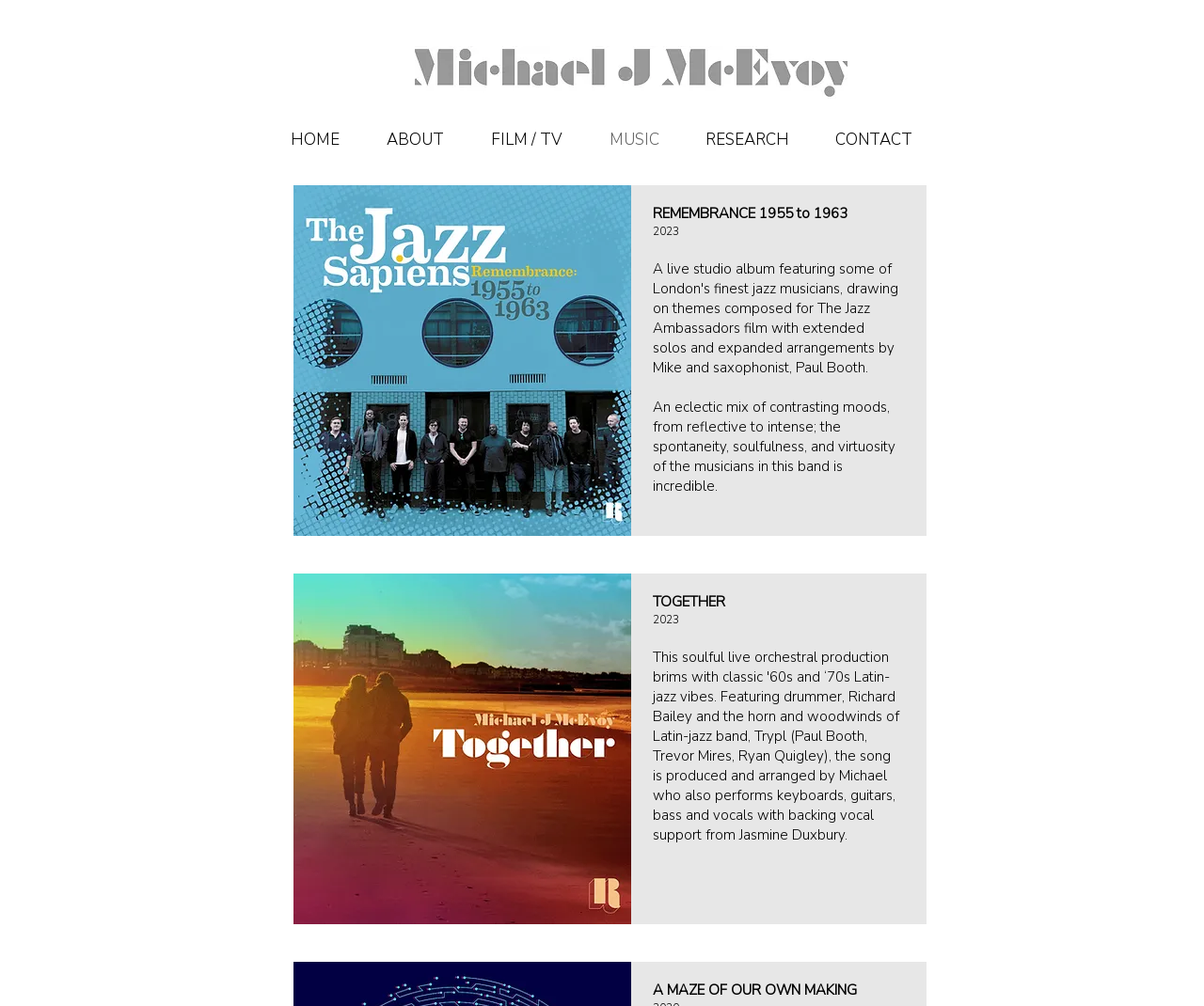Analyze and describe the webpage in a detailed narrative.

This webpage is about Michael J McEvoy, a musician. At the top left, there is an image of the musician, MMcE_Email_Grey without composer.jpg. Below the image, there is a navigation menu labeled "Site" with six links: HOME, ABOUT, FILM / TV, MUSIC, RESEARCH, and CONTACT, arranged horizontally from left to right.

On the left side of the page, there are two large images, UNADJUSTEDNONRAW_thumb_5733.jpg and MJMcEvoy_Together_Rezzonator Music Ltd.jpg, stacked vertically. The top image takes up about half of the page's height, and the bottom image takes up about two-thirds of the page's height.

On the right side of the page, there are four blocks of text. The first block is titled "REMEMBRANCE 1955 to 1963" with the year "2023" written below it. The second block is a paragraph describing the music, mentioning its eclectic mix of moods and the virtuosity of the musicians. The third block is titled "TOGETHER" with the year "2023" written below it. The fourth block is titled "A MAZE OF OUR OWN MAKING".